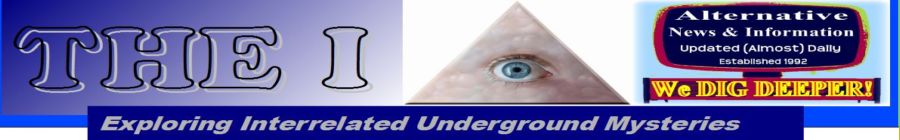Use one word or a short phrase to answer the question provided: 
What is emphasized in the text?

THE I